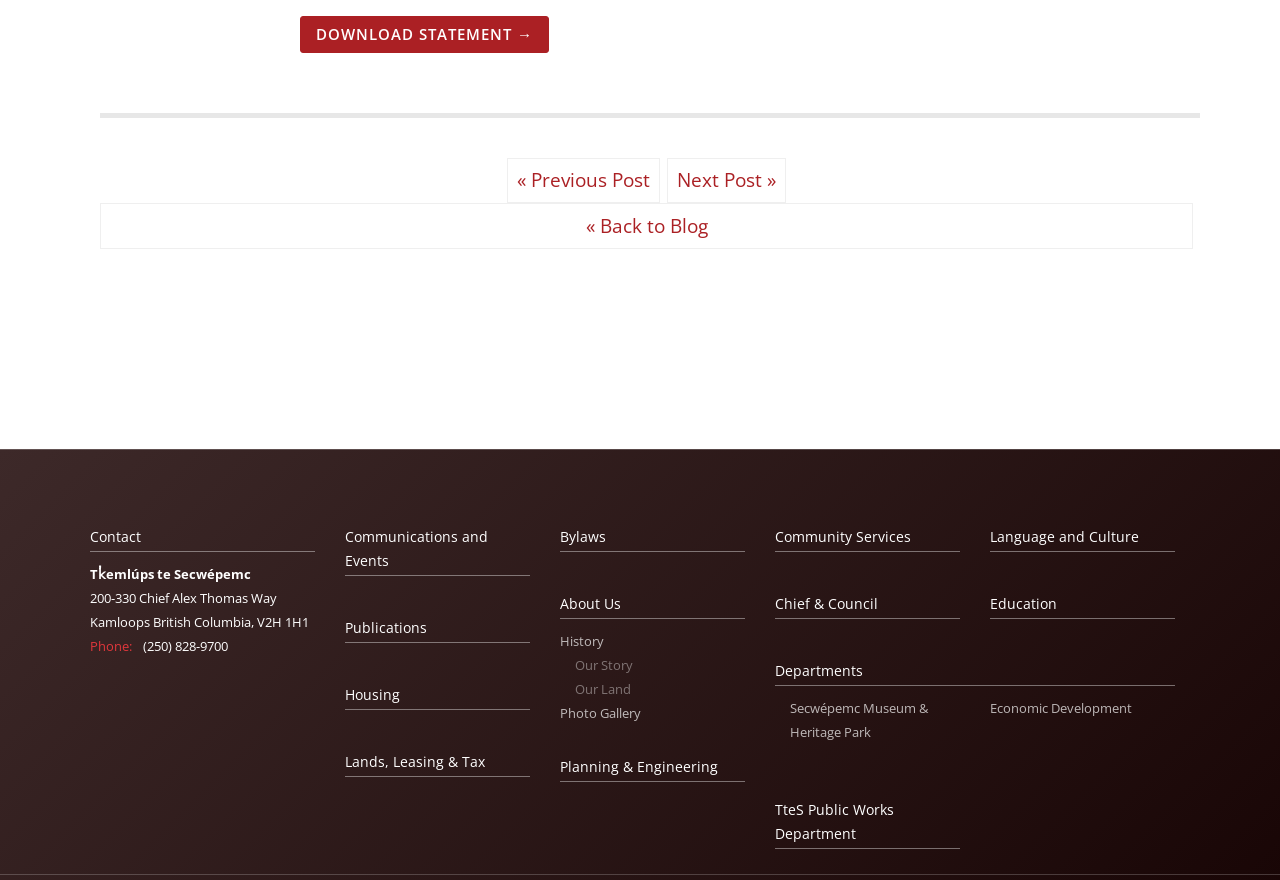Please answer the following question using a single word or phrase: 
What is the phone number?

(250) 828-9700